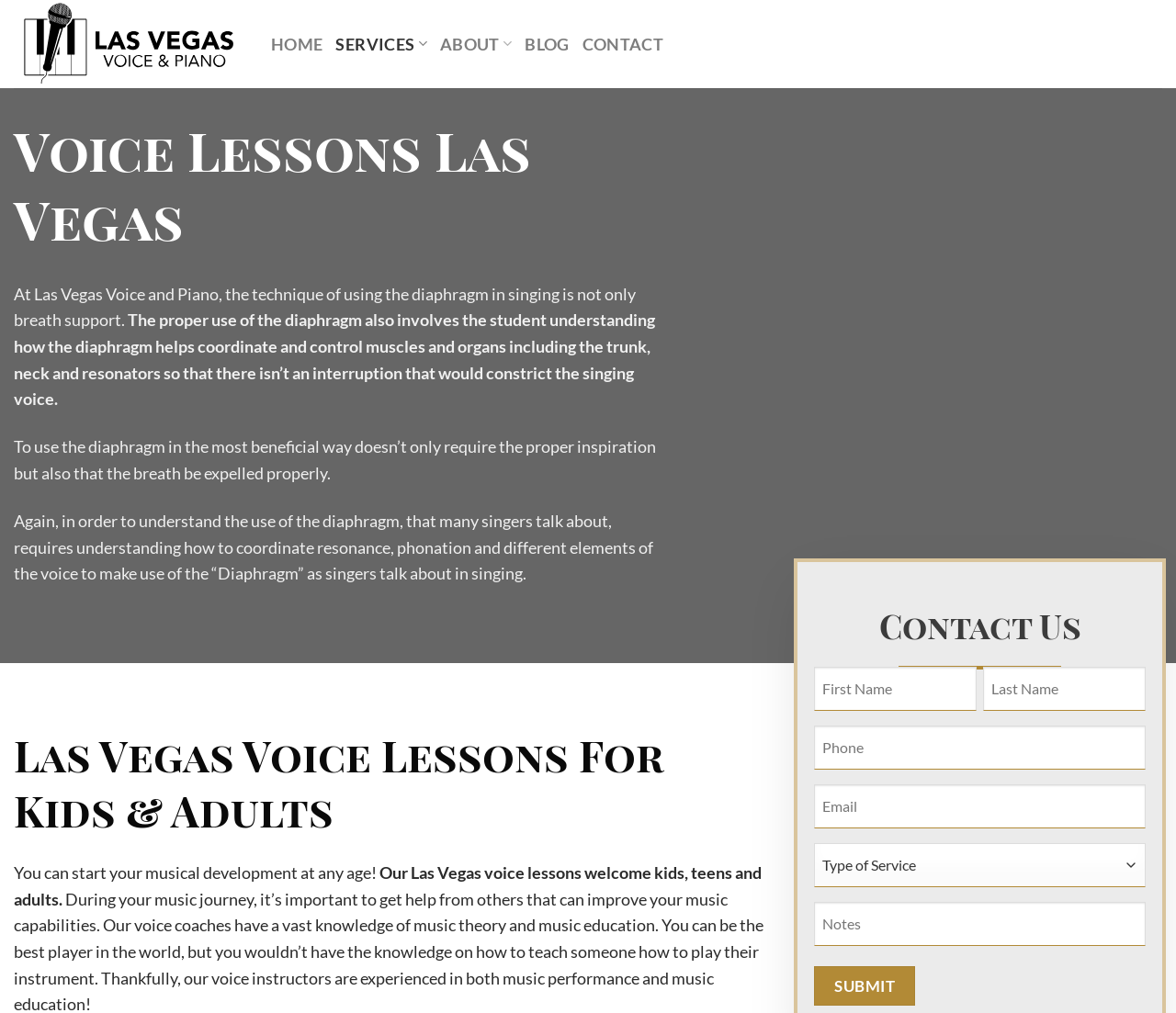What age groups are welcome for voice lessons?
Using the image as a reference, deliver a detailed and thorough answer to the question.

I determined the answer by reading the StaticText element that says 'Our Las Vegas voice lessons welcome kids, teens and adults', which indicates that voice lessons are available for these age groups.